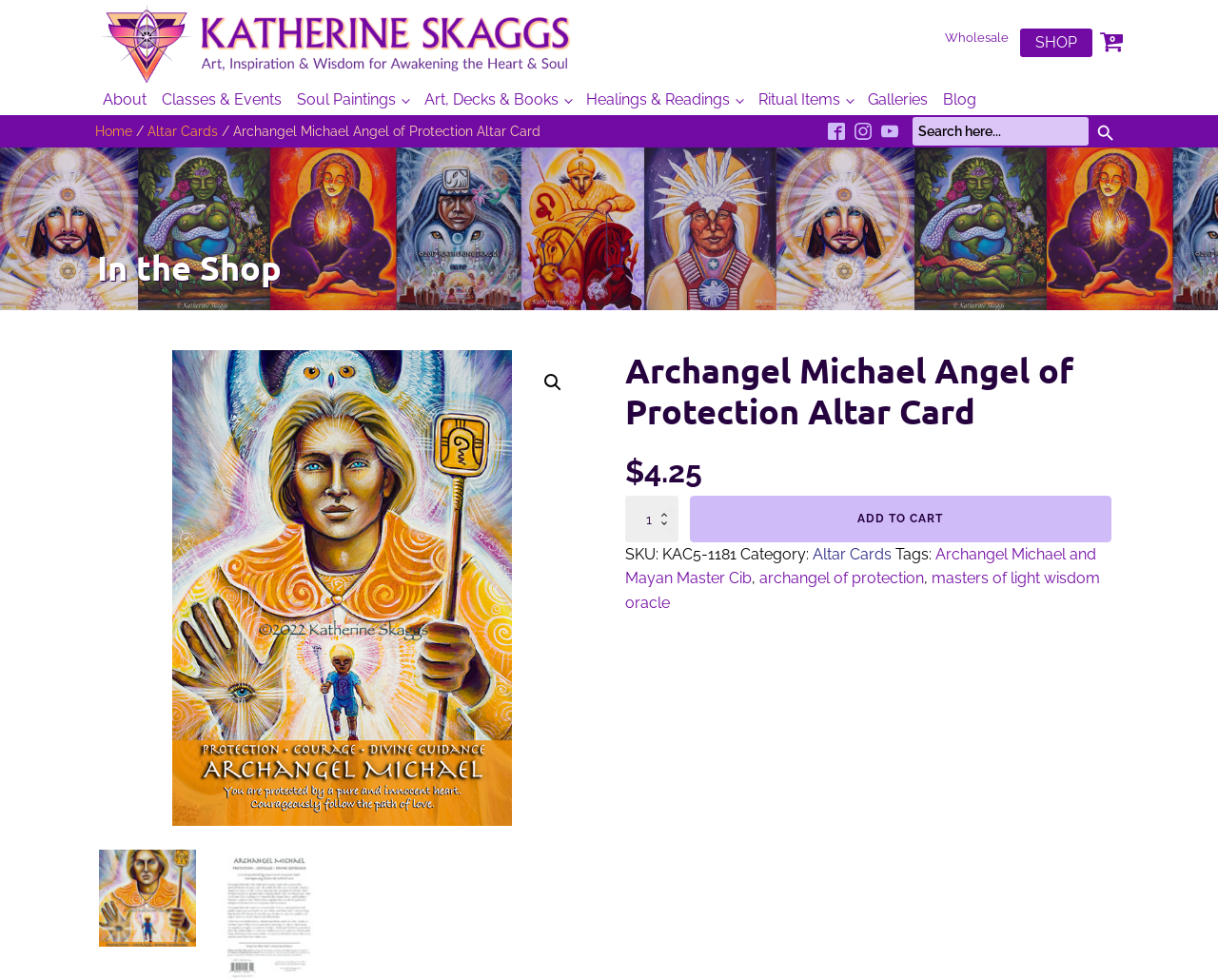Determine the bounding box coordinates for the UI element described. Format the coordinates as (top-left x, top-left y, bottom-right x, bottom-right y) and ensure all values are between 0 and 1. Element description: Art, Decks & Books

[0.342, 0.087, 0.475, 0.118]